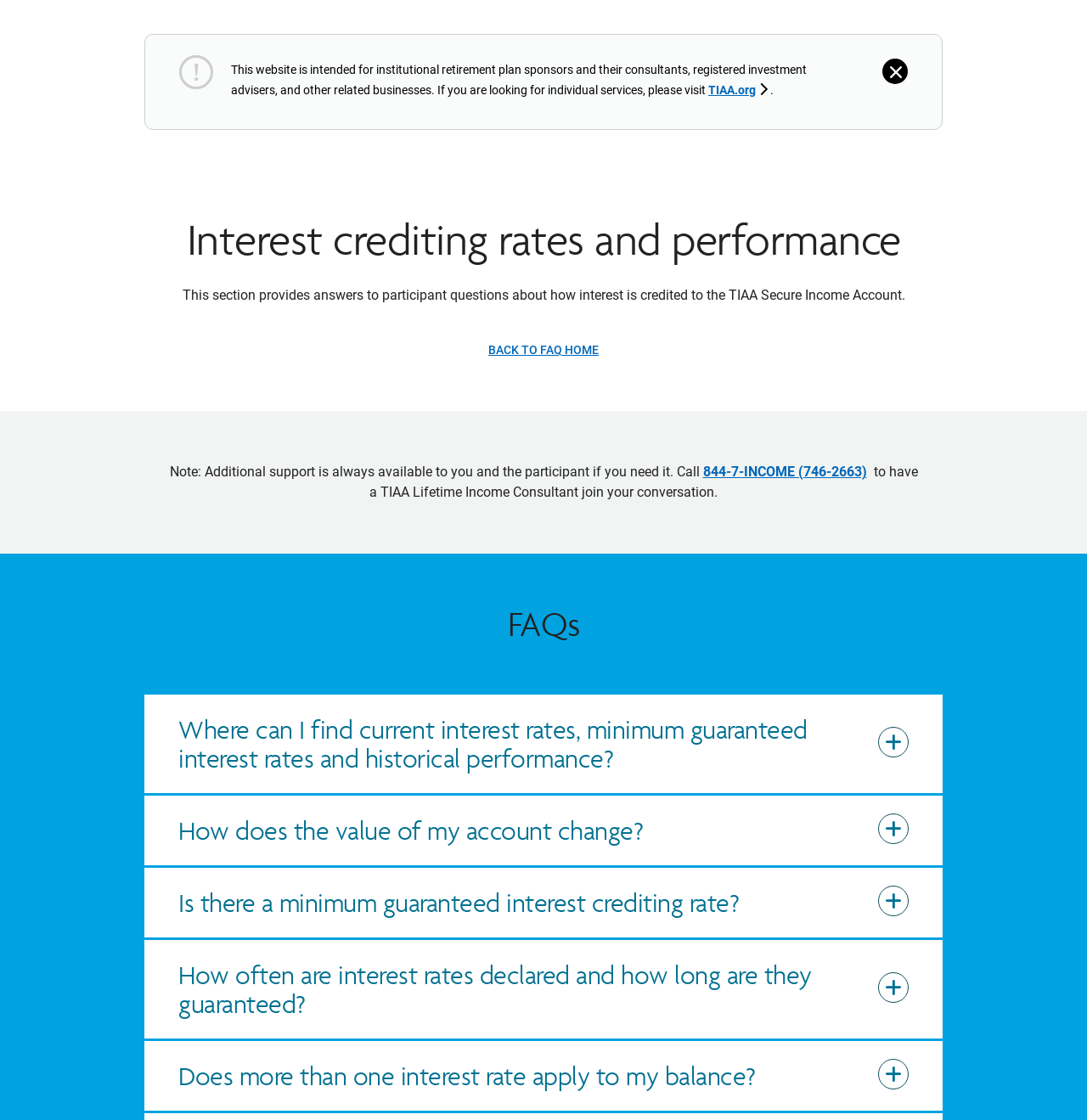Locate the bounding box coordinates of the clickable element to fulfill the following instruction: "Visit TIAA.org". Provide the coordinates as four float numbers between 0 and 1 in the format [left, top, right, bottom].

[0.652, 0.074, 0.708, 0.086]